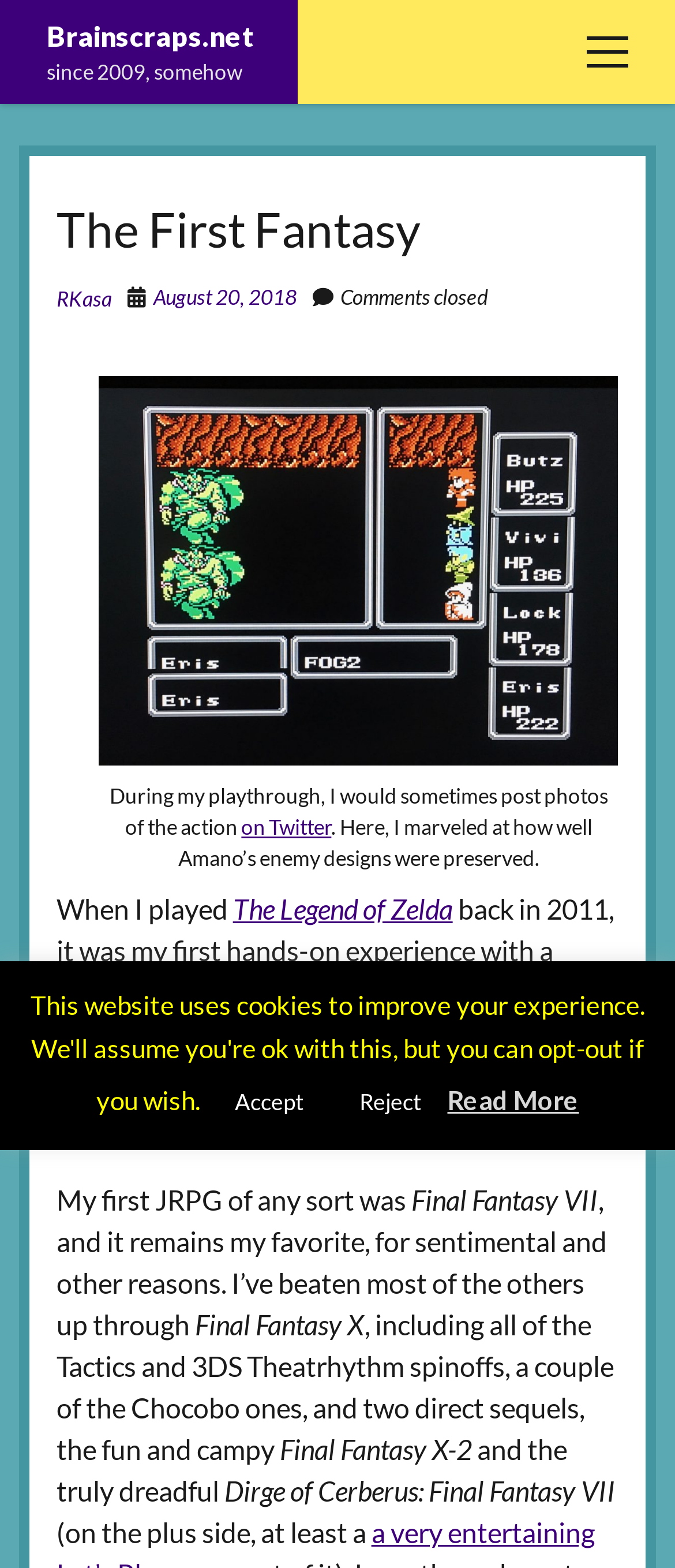Generate a thorough caption detailing the webpage content.

The webpage is a blog post titled "The First Fantasy" on the website Brainscraps.net. At the top left, there is a link to the website's homepage, accompanied by a short description "since 2009, somehow". To the top right, there is an open menu button with an icon. Below the title, there are several links to different sections of the website, including Home, About, Projects, Old Stuff, and Links.

The main content of the blog post is a personal reflection on the author's experience playing Final Fantasy. The text is divided into several paragraphs, with a heading "The First Fantasy" at the top. There is a search bar at the top right, accompanied by a magnifying glass icon. Below the heading, there is a link to the author's name, RKasa, and the date of the post, August 20, 2018. A note indicates that comments are closed.

The post includes an image of the author's party fighting in Final Fantasy, originally posted on Twitter. The image is accompanied by a caption describing the author's experience playing the game. The text continues to discuss the author's history with the Final Fantasy franchise, including their first experience playing Final Fantasy VII and their favorite games in the series.

At the bottom of the page, there are two buttons, "Accept" and "Reject", and a link to "Read More".